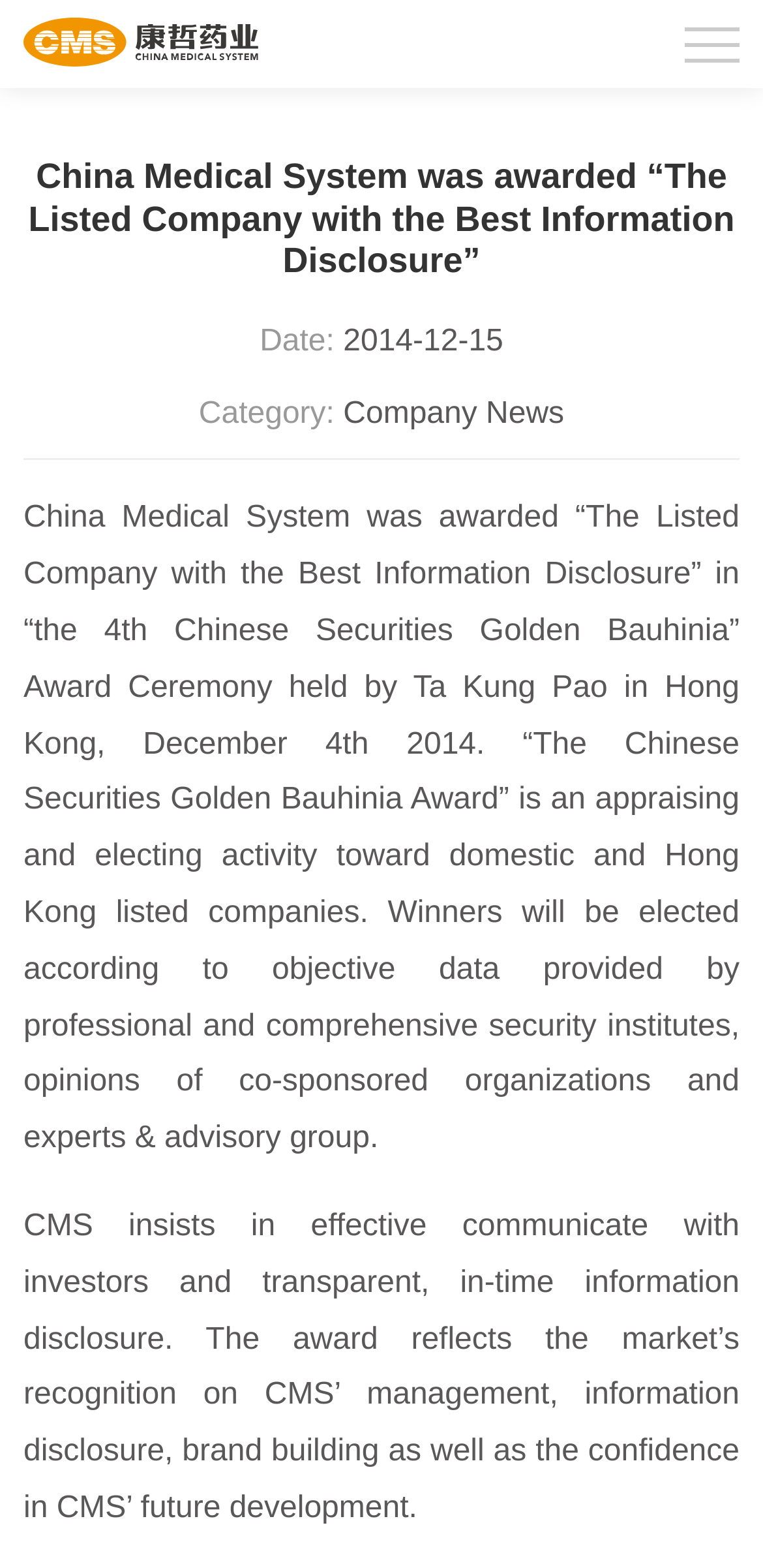By analyzing the image, answer the following question with a detailed response: What is the award given to China Medical System?

Based on the webpage content, China Medical System was awarded 'The Listed Company with the Best Information Disclosure' in the 4th Chinese Securities Golden Bauhinia Award Ceremony.